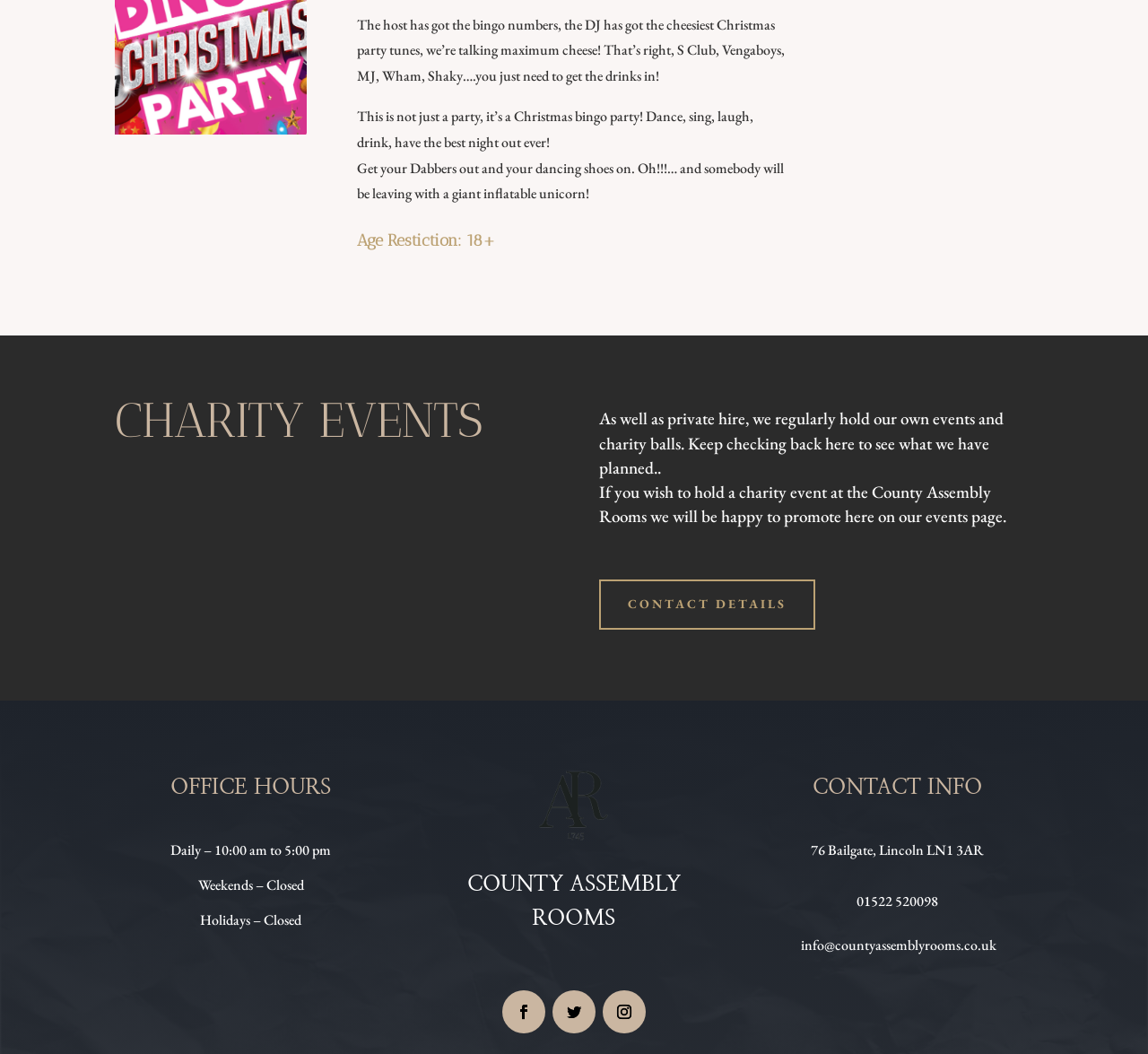Please answer the following question using a single word or phrase: 
What is the address of the County Assembly Rooms?

76 Bailgate, Lincoln LN1 3AR